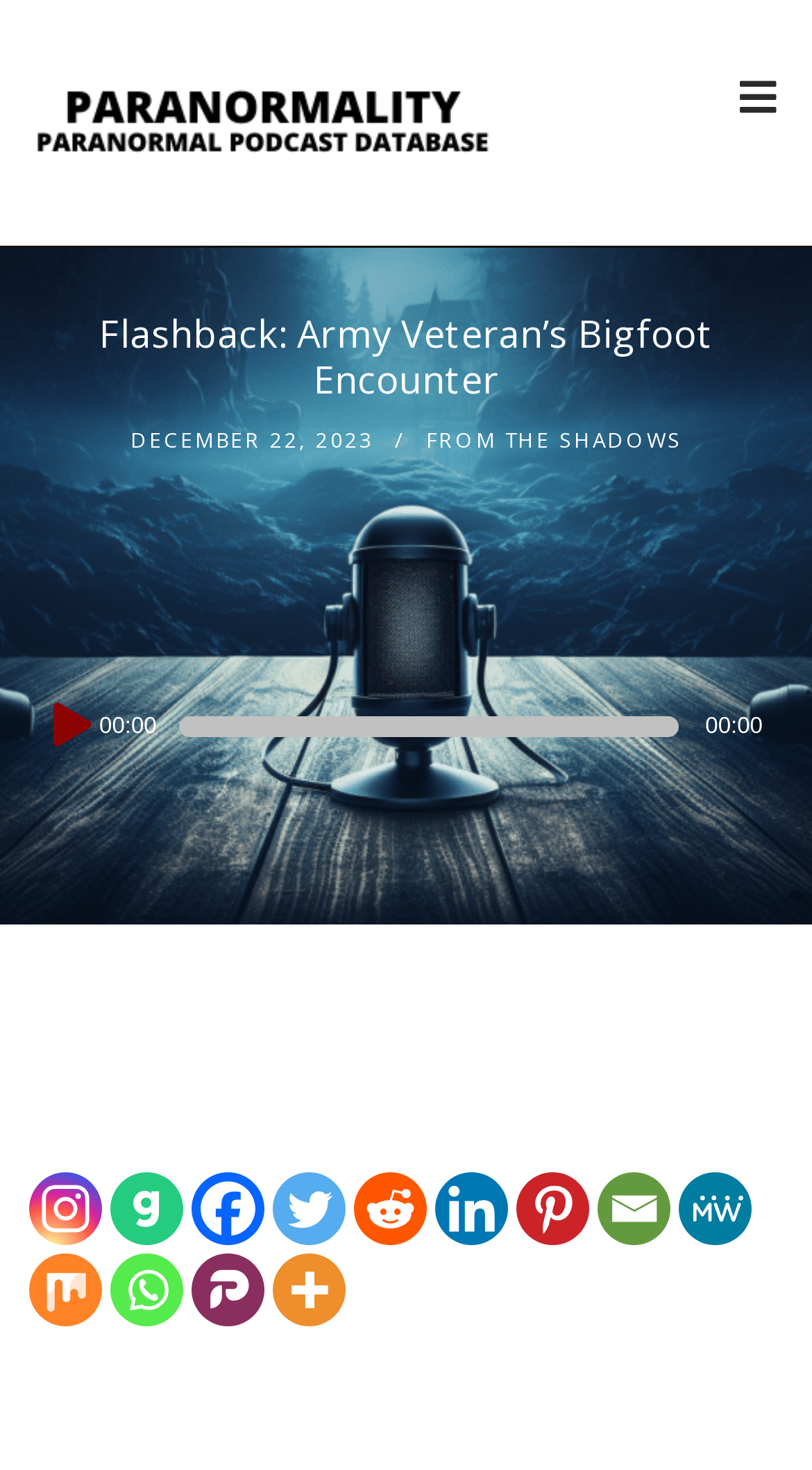Please specify the bounding box coordinates of the region to click in order to perform the following instruction: "Play the audio".

[0.051, 0.465, 0.117, 0.522]